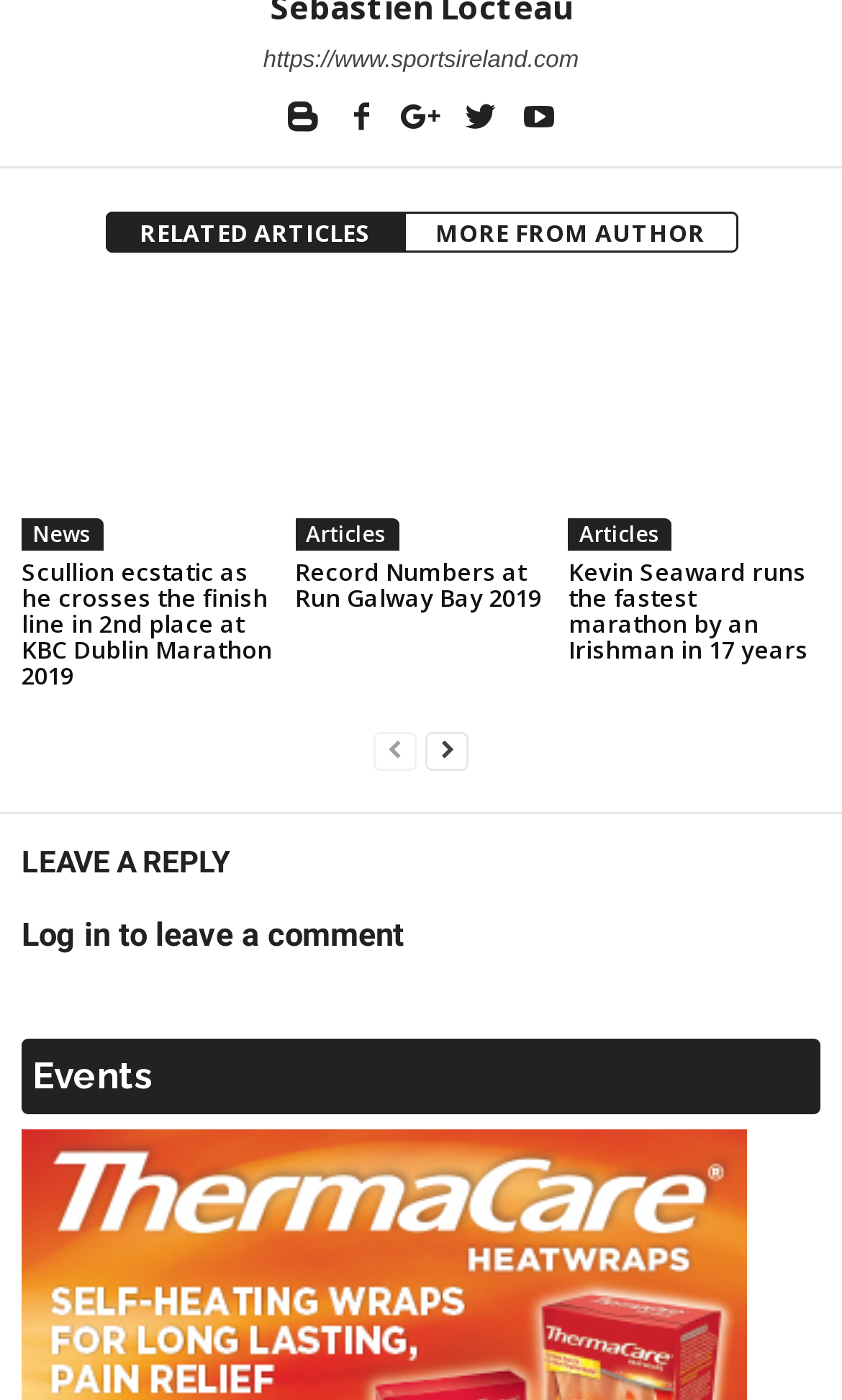Using details from the image, please answer the following question comprehensively:
How many images are displayed on the webpage?

I counted the number of image elements on the webpage, which are associated with the article headings 'Scullion ecstatic as he crosses the finish line in 2nd place at KBC Dublin Marathon 2019', 'Record Numbers at Run Galway Bay 2019', and 'Kevin Seaward runs the fastest marathon by an Irishman in 17 years'. Therefore, there are 3 images displayed on the webpage.